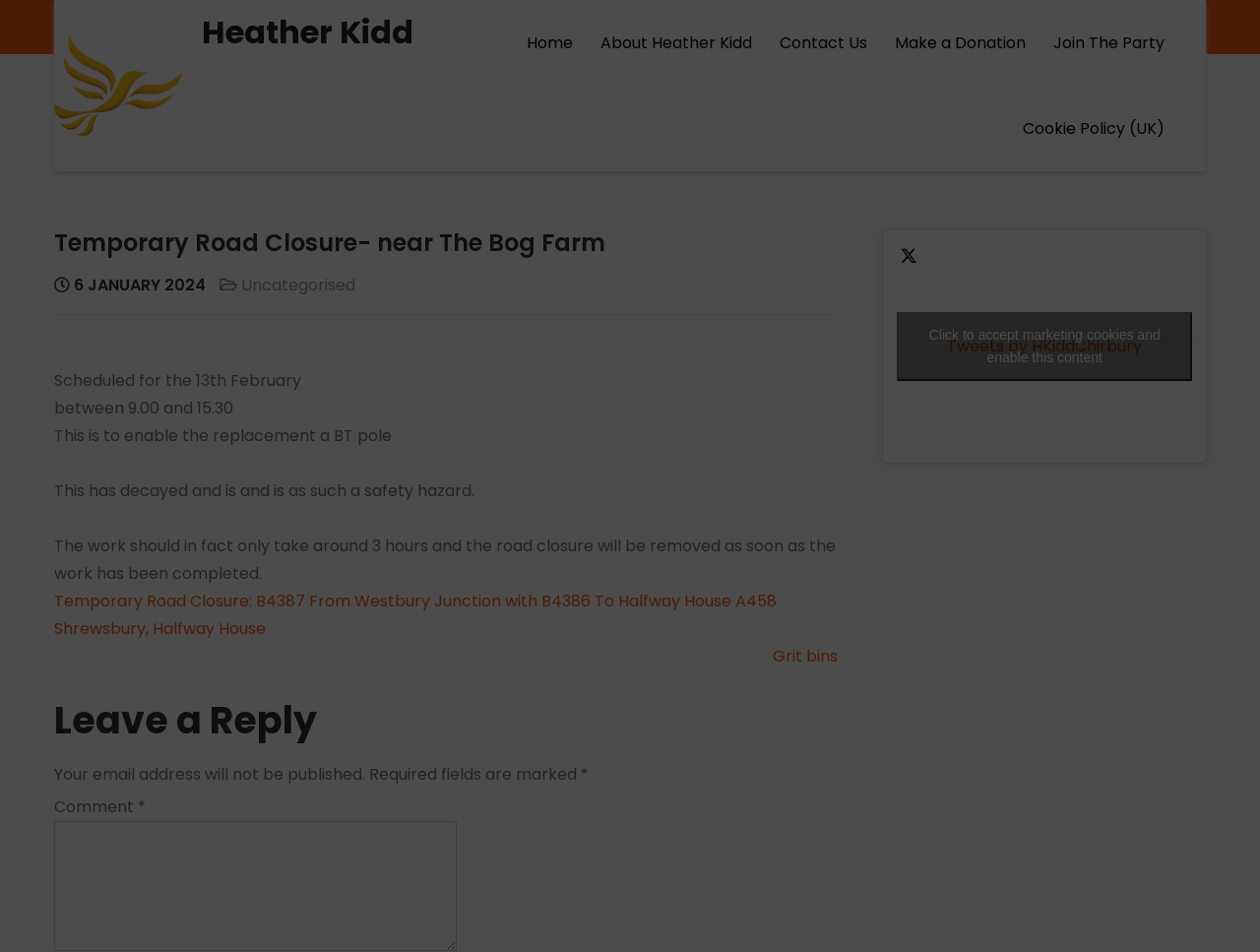Find the bounding box coordinates of the area to click in order to follow the instruction: "Click on the 'Contact Us' link".

[0.609, 0.0, 0.698, 0.09]